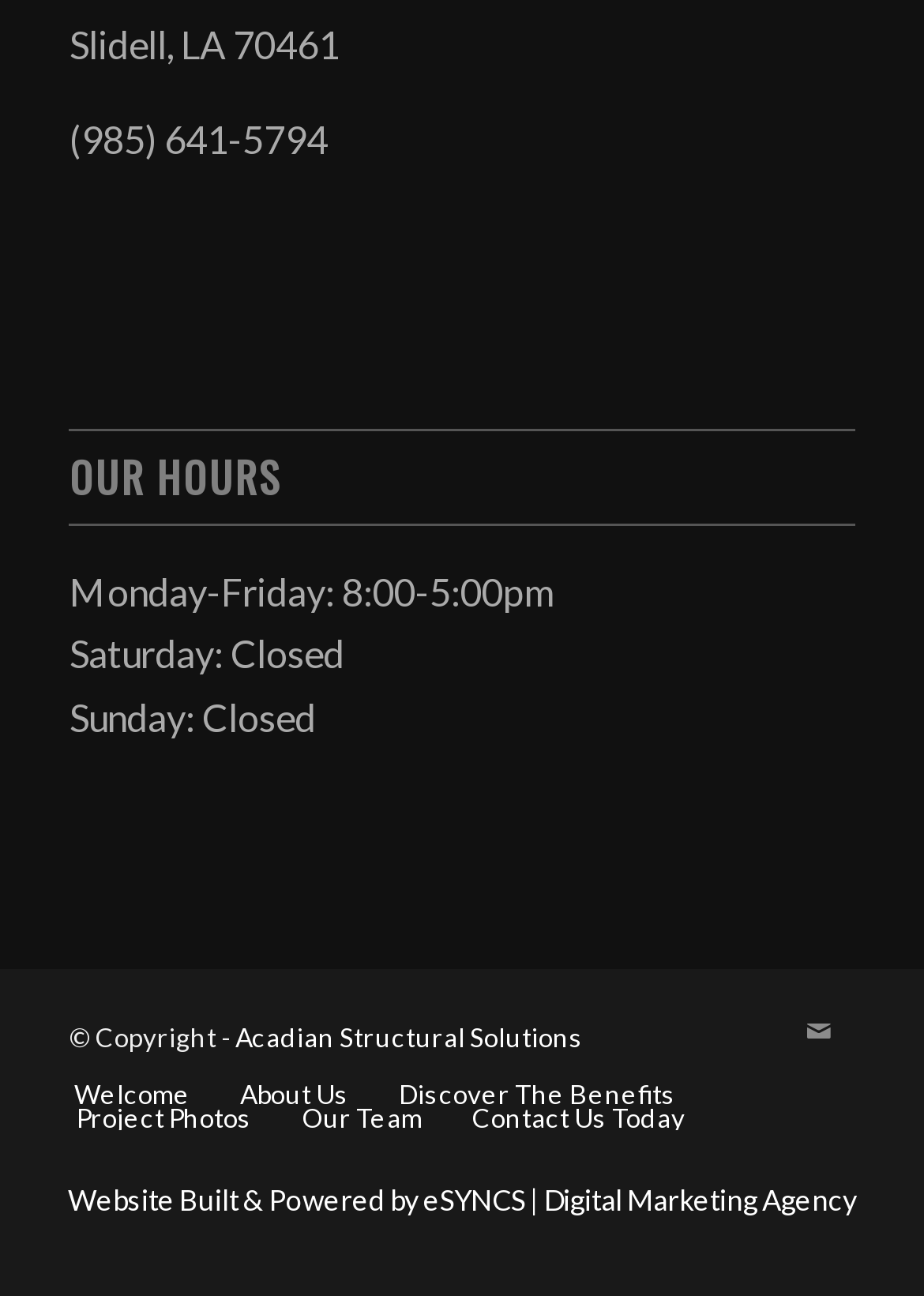Identify the bounding box coordinates of the region that should be clicked to execute the following instruction: "View contact information".

[0.075, 0.016, 0.367, 0.051]